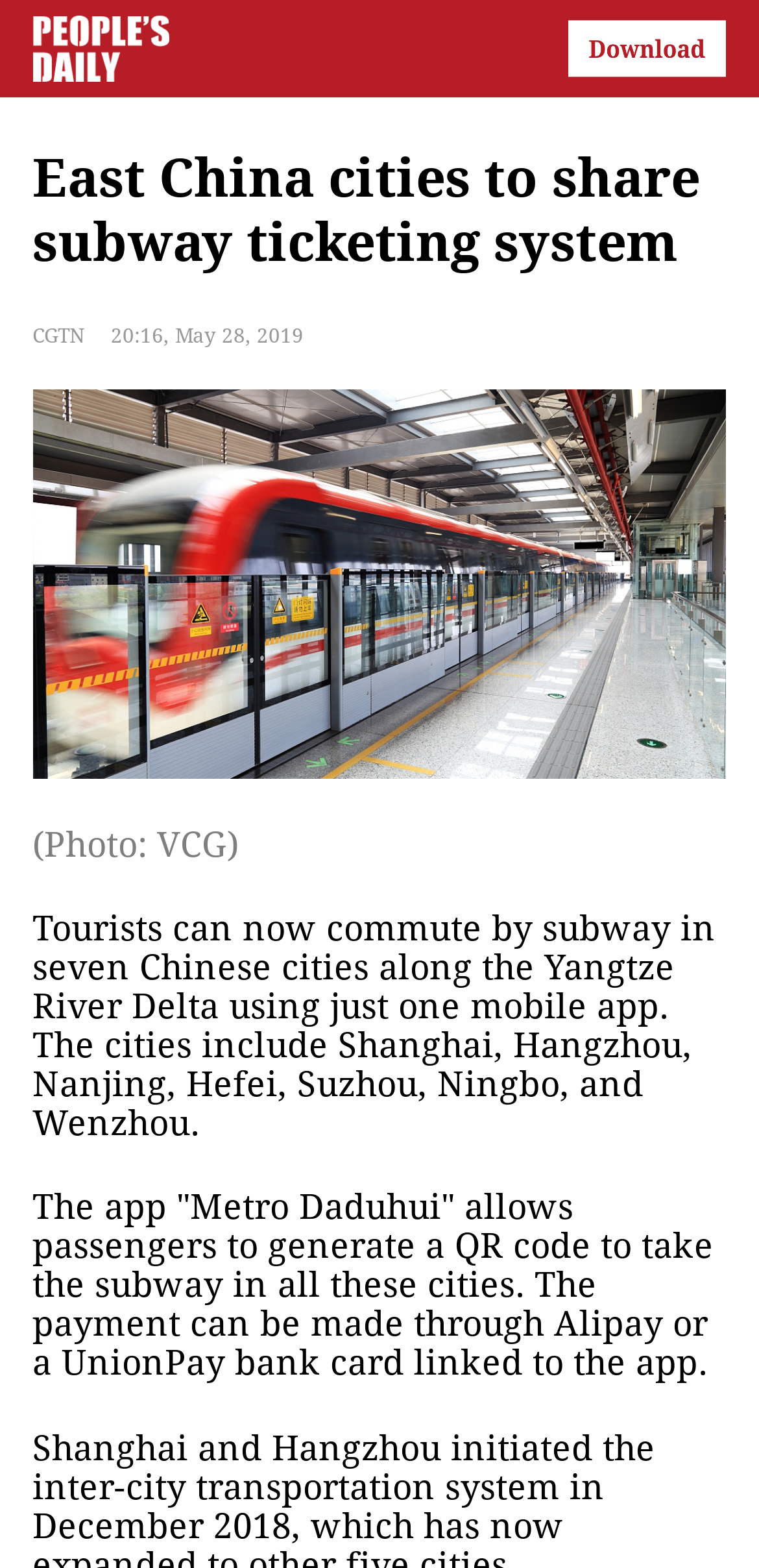What is the source of the photo?
Please answer the question with a detailed and comprehensive explanation.

The answer can be found in the caption of the photo, which states '(Photo: VCG)'